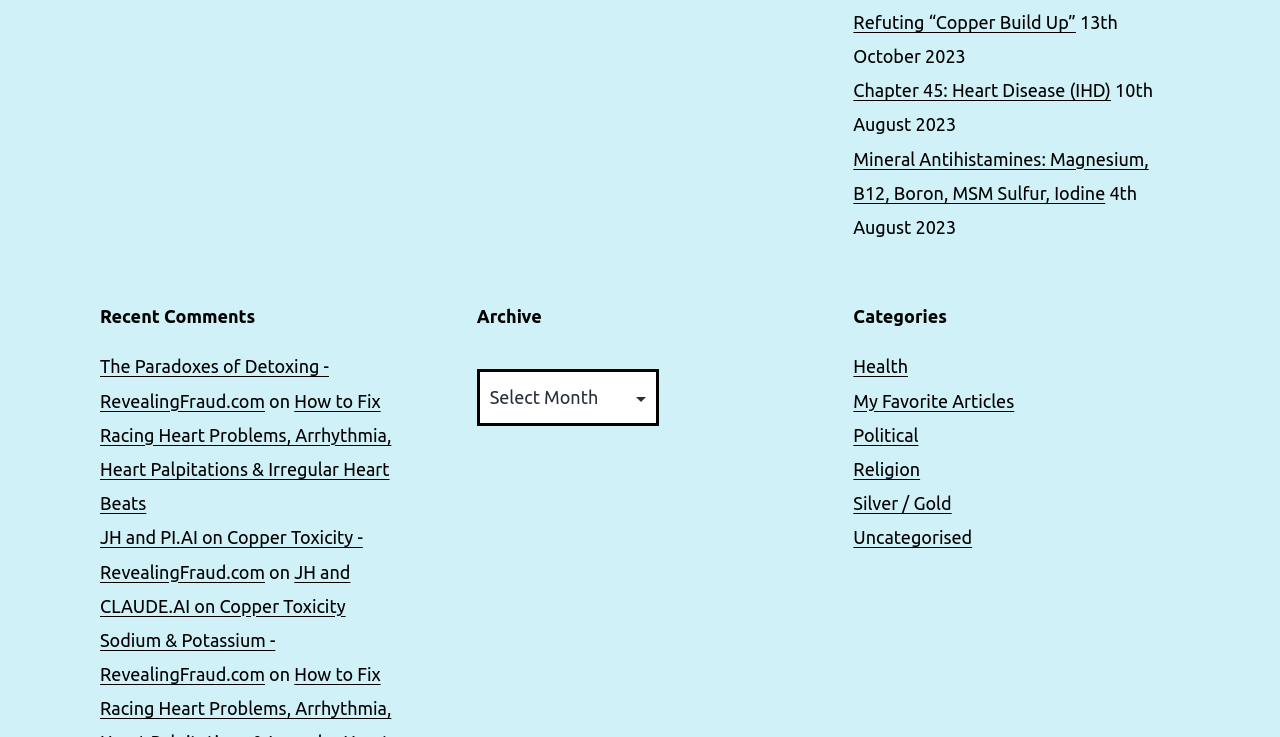Select the bounding box coordinates of the element I need to click to carry out the following instruction: "browse categories".

[0.667, 0.474, 0.922, 0.752]